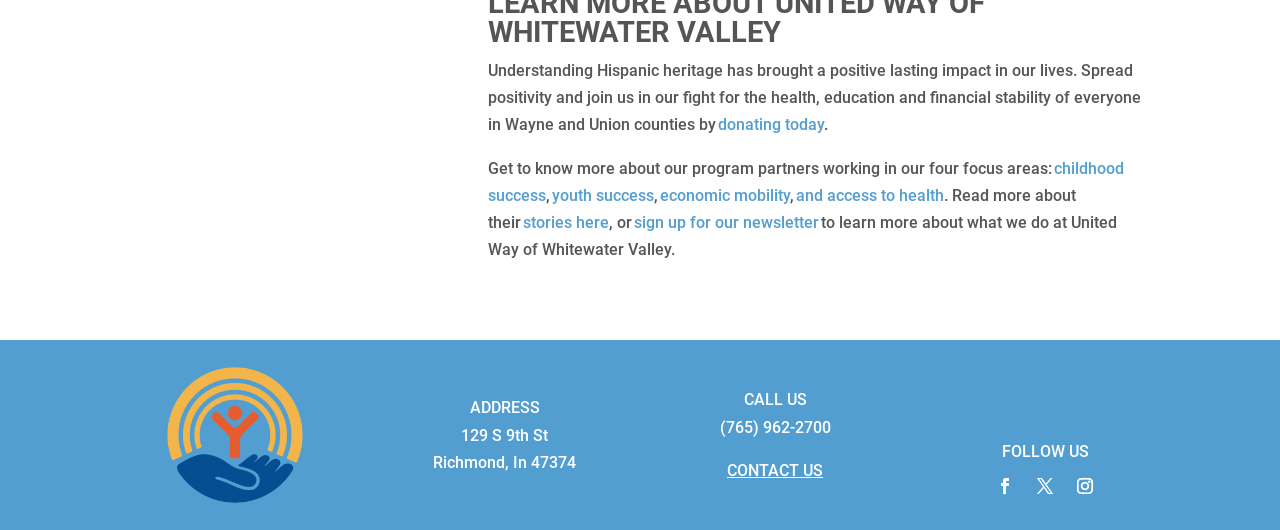Find the bounding box coordinates for the HTML element described as: "sign up for our newsletter". The coordinates should consist of four float values between 0 and 1, i.e., [left, top, right, bottom].

[0.495, 0.402, 0.64, 0.438]